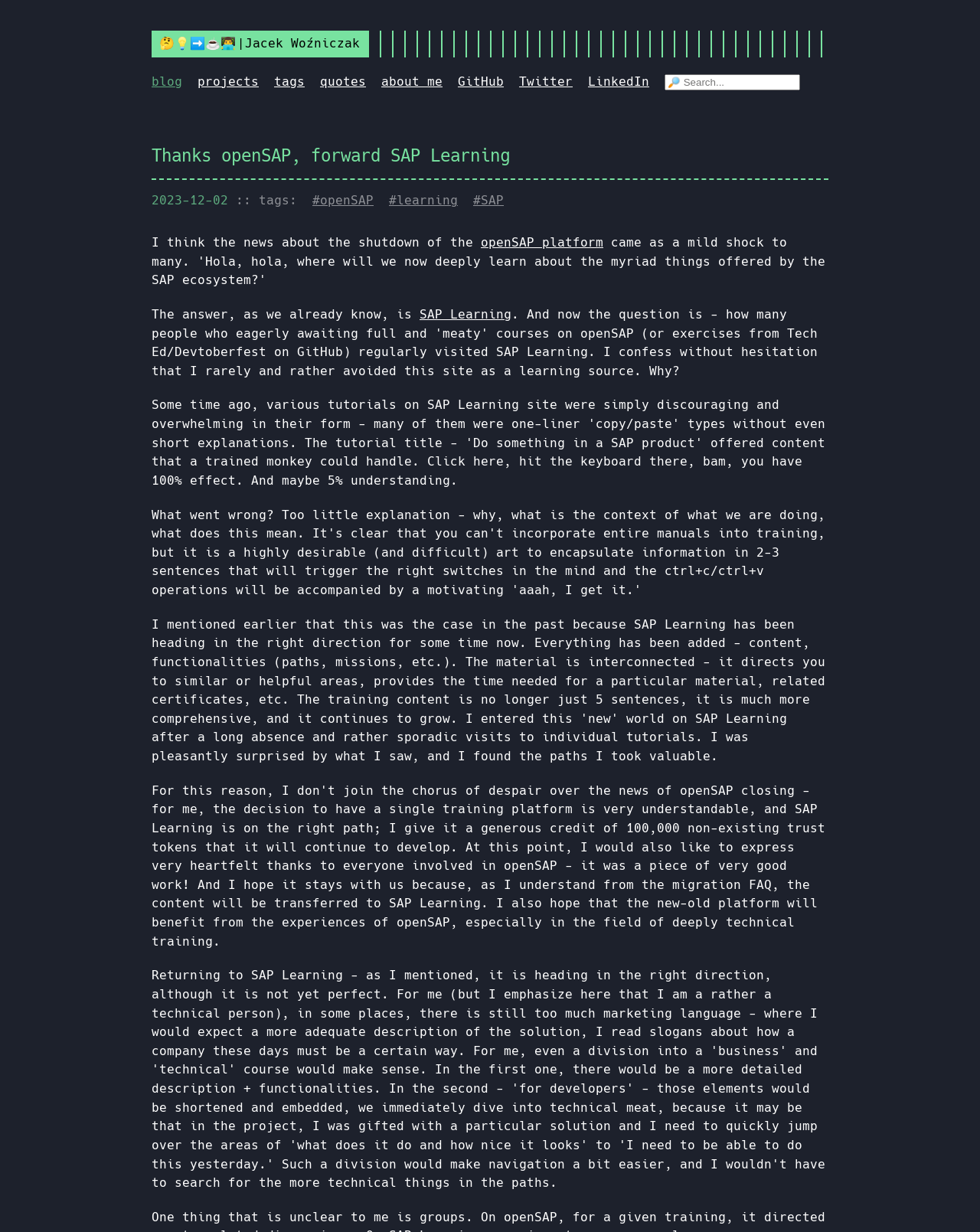What is the alternative to openSAP?
Please answer the question with as much detail as possible using the screenshot.

The text mentions 'the answer, as we already know, is SAP Learning', implying that SAP Learning is an alternative to openSAP.